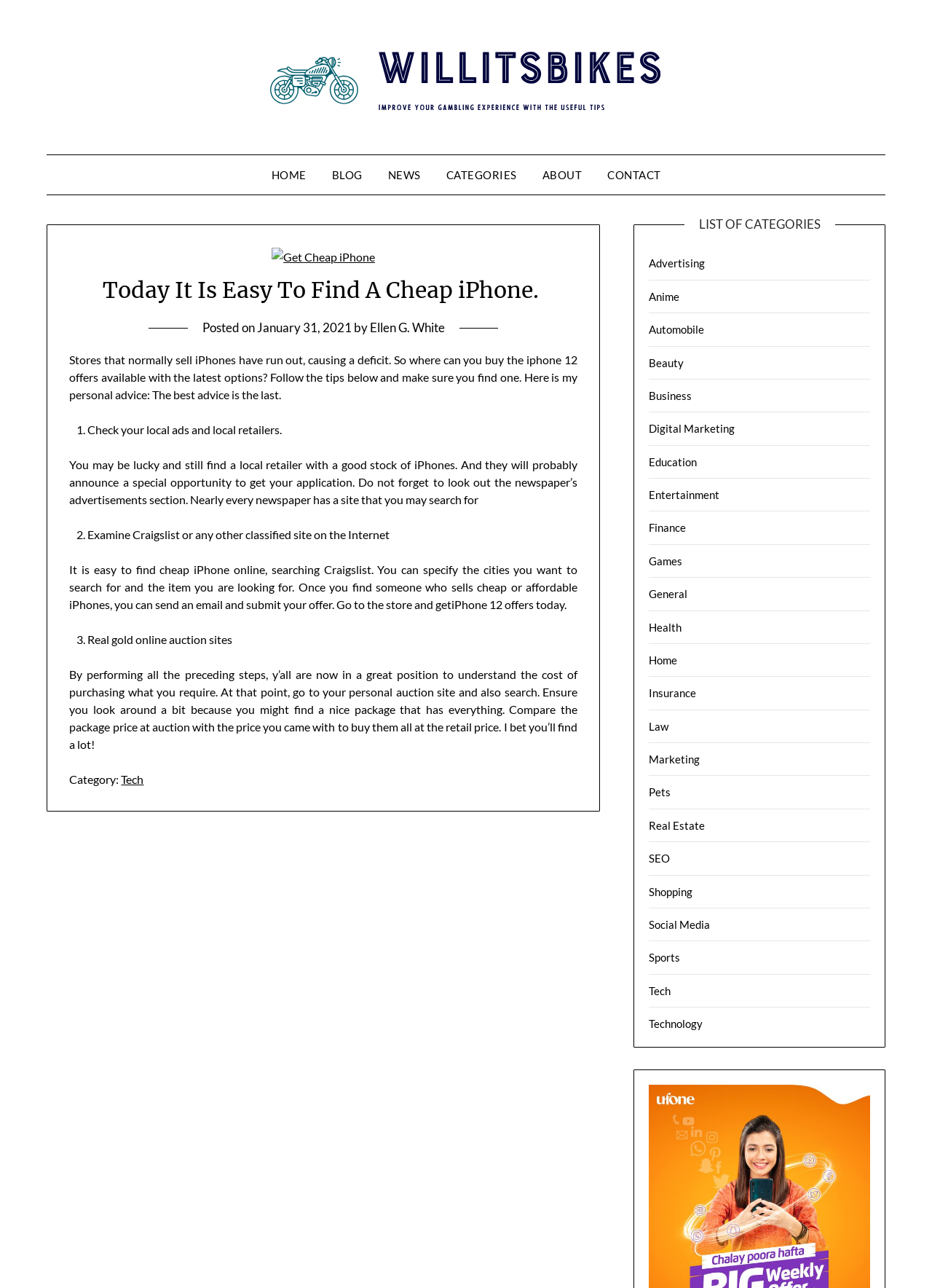What is the second step to find a cheap iPhone?
Using the visual information, reply with a single word or short phrase.

Examine Craigslist or any other classified site on the Internet